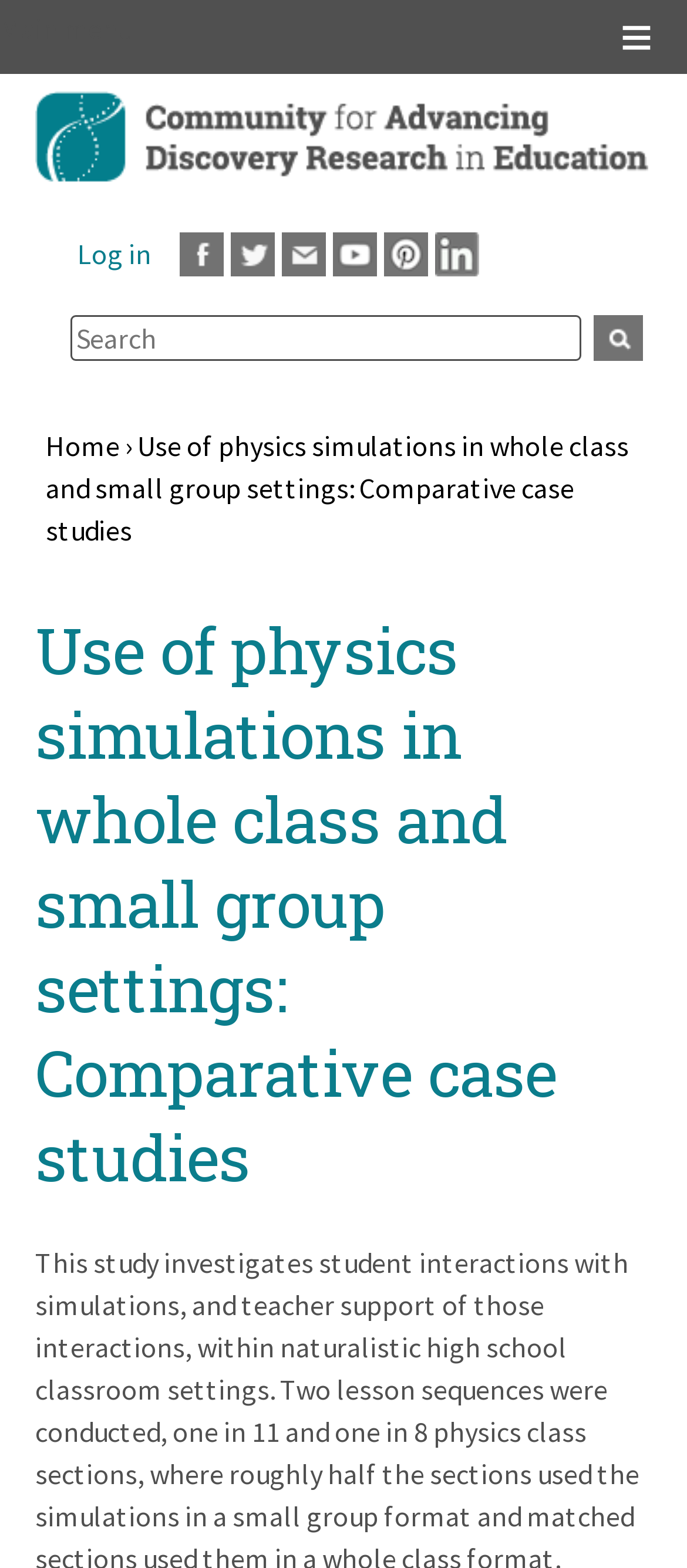Answer the question in a single word or phrase:
Is there a way to go back to the top of the page?

Yes